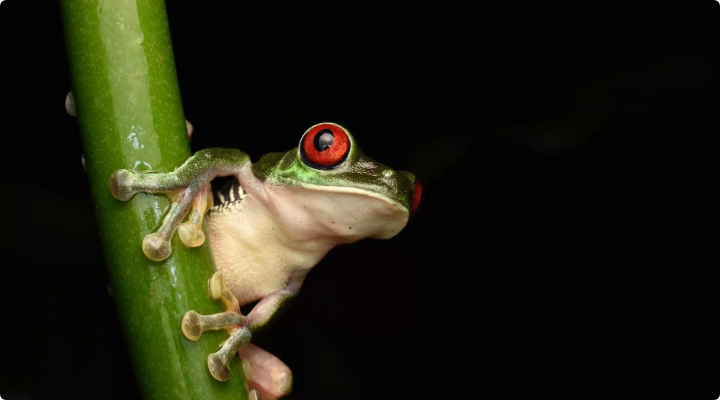What is the purpose of the image?
Answer with a single word or phrase, using the screenshot for reference.

to emphasize conservation